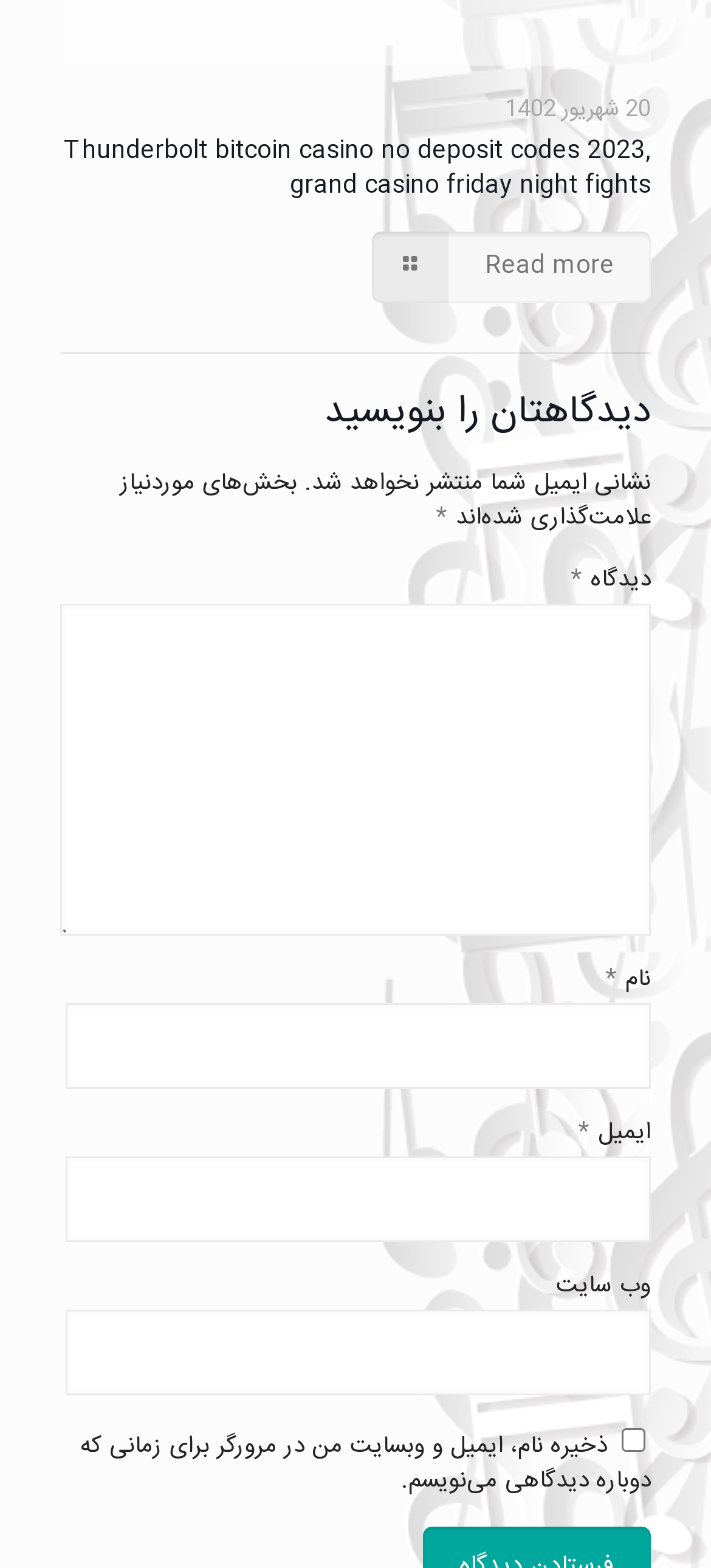Based on the element description parent_node: دیدگاه * name="comment", identify the bounding box coordinates for the UI element. The coordinates should be in the format (top-left x, top-left y, bottom-right x, bottom-right y) and within the 0 to 1 range.

[0.085, 0.385, 0.915, 0.597]